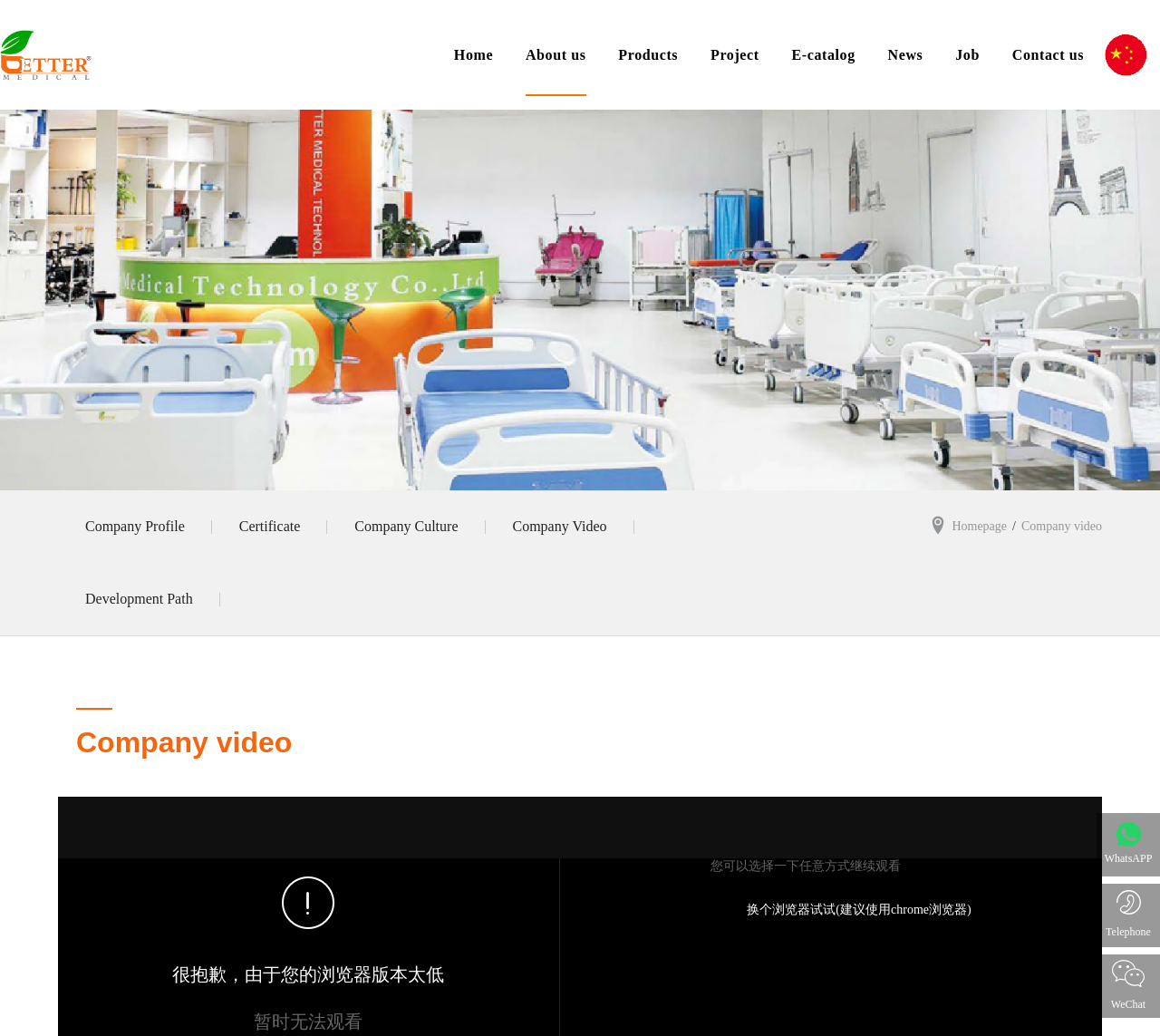Provide the bounding box coordinates of the section that needs to be clicked to accomplish the following instruction: "Browse Products."

[0.533, 0.014, 0.585, 0.092]